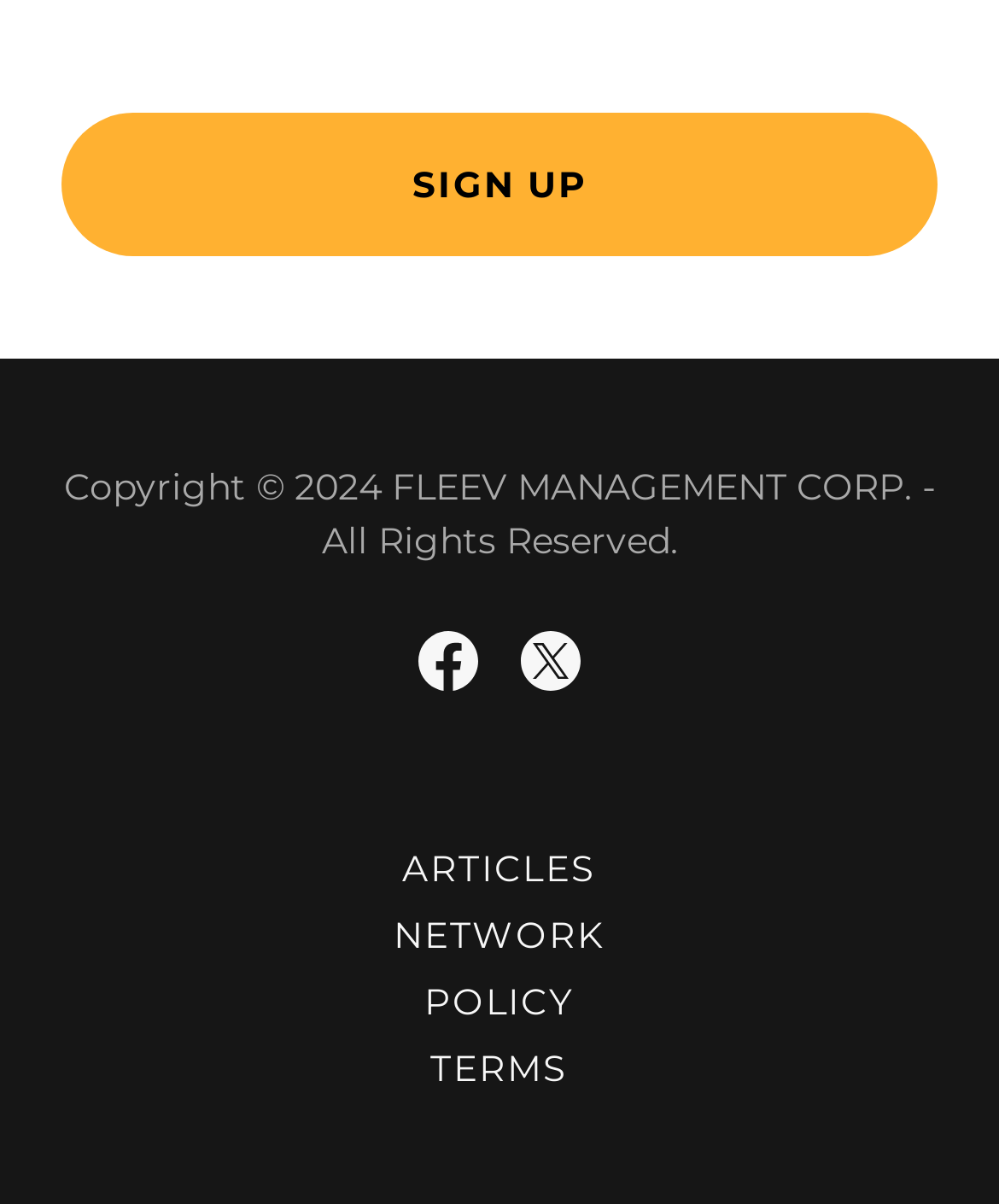What is the text on the SIGN UP button?
Using the image, respond with a single word or phrase.

SIGN UP